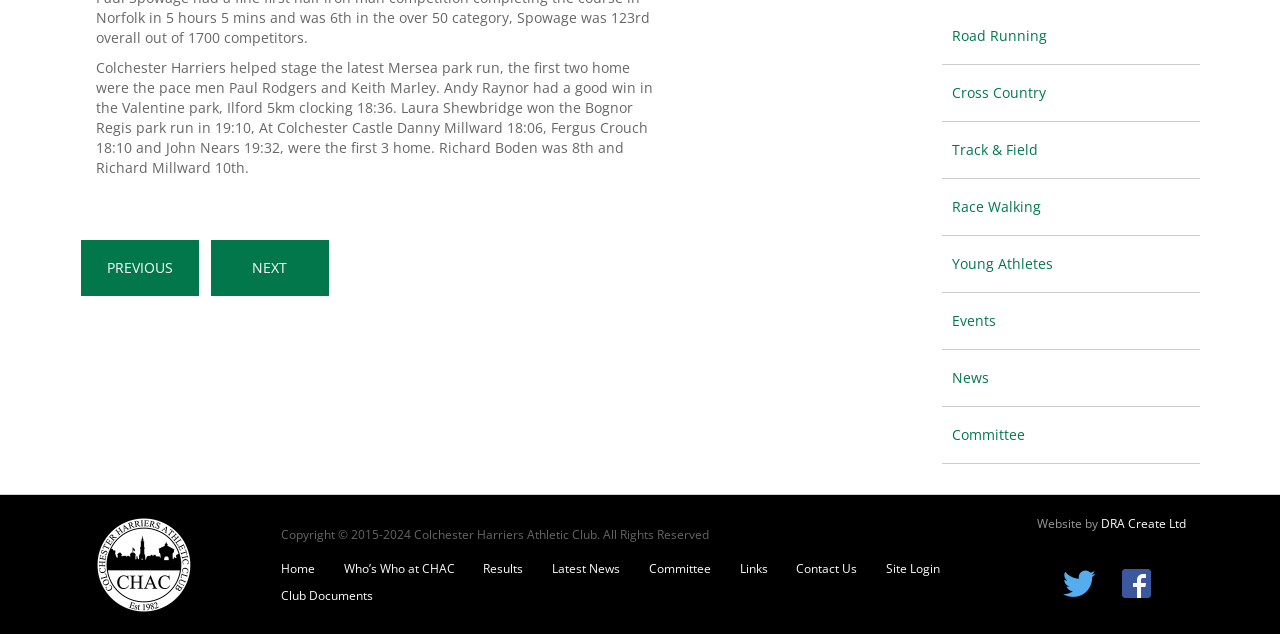Using the description "alt="Visit our Facebook page"", predict the bounding box of the relevant HTML element.

[0.869, 0.897, 0.907, 0.923]